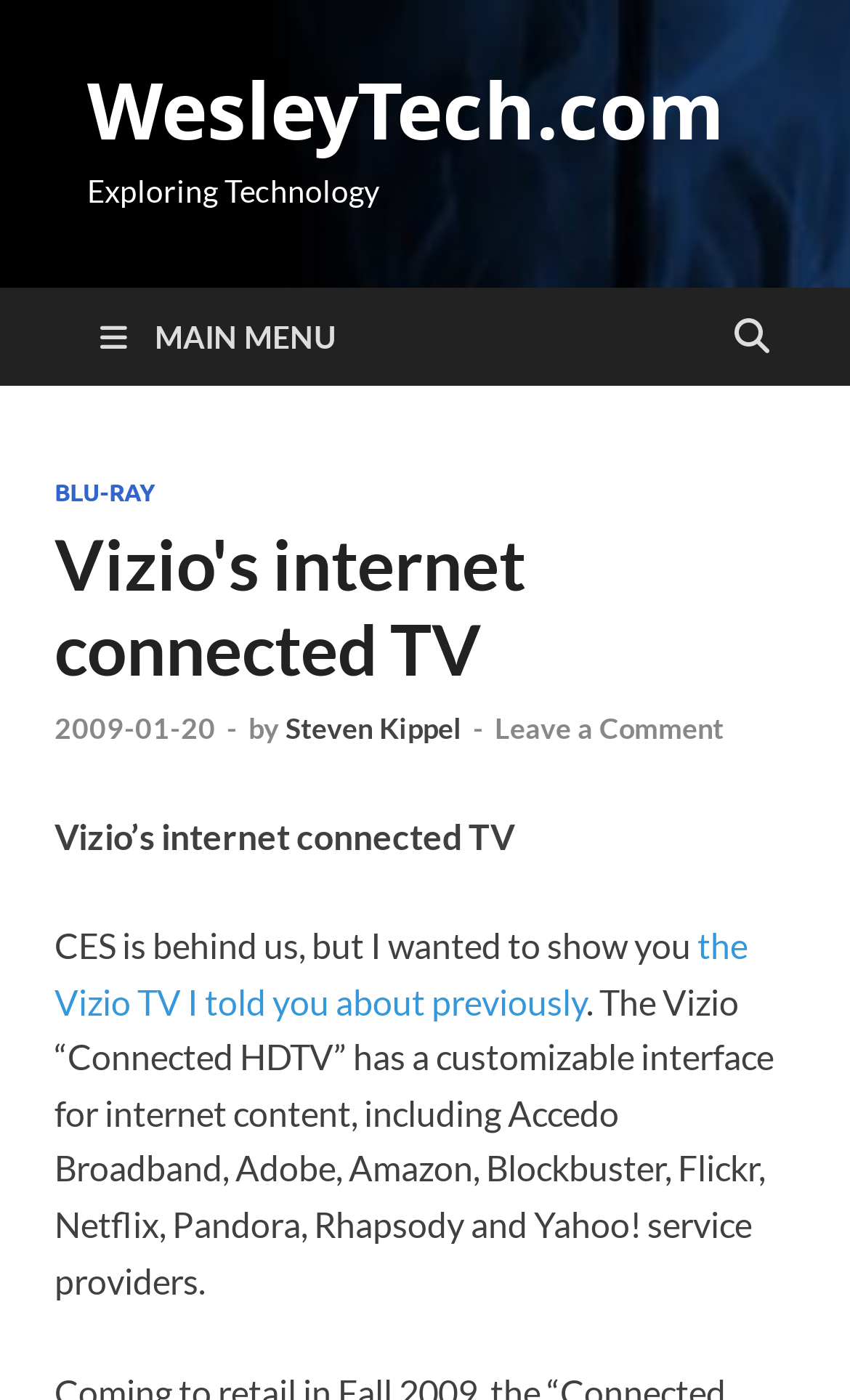Provide a short, one-word or phrase answer to the question below:
What is a feature of the Vizio 'Connected HDTV'?

customizable interface